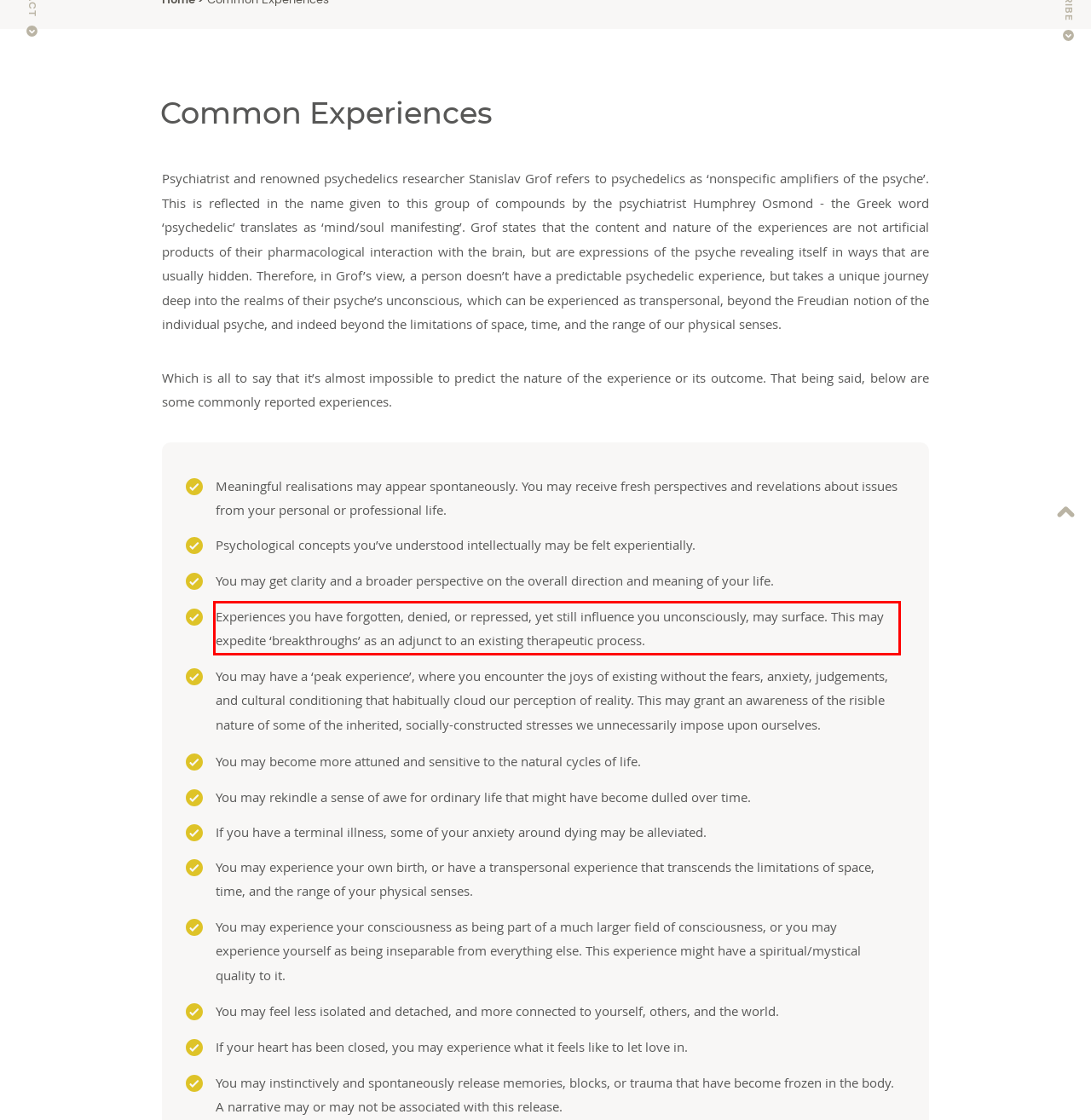Analyze the screenshot of a webpage where a red rectangle is bounding a UI element. Extract and generate the text content within this red bounding box.

Experiences you have forgotten, denied, or repressed, yet still influence you unconsciously, may surface. This may expedite ‘breakthroughs’ as an adjunct to an existing therapeutic process.